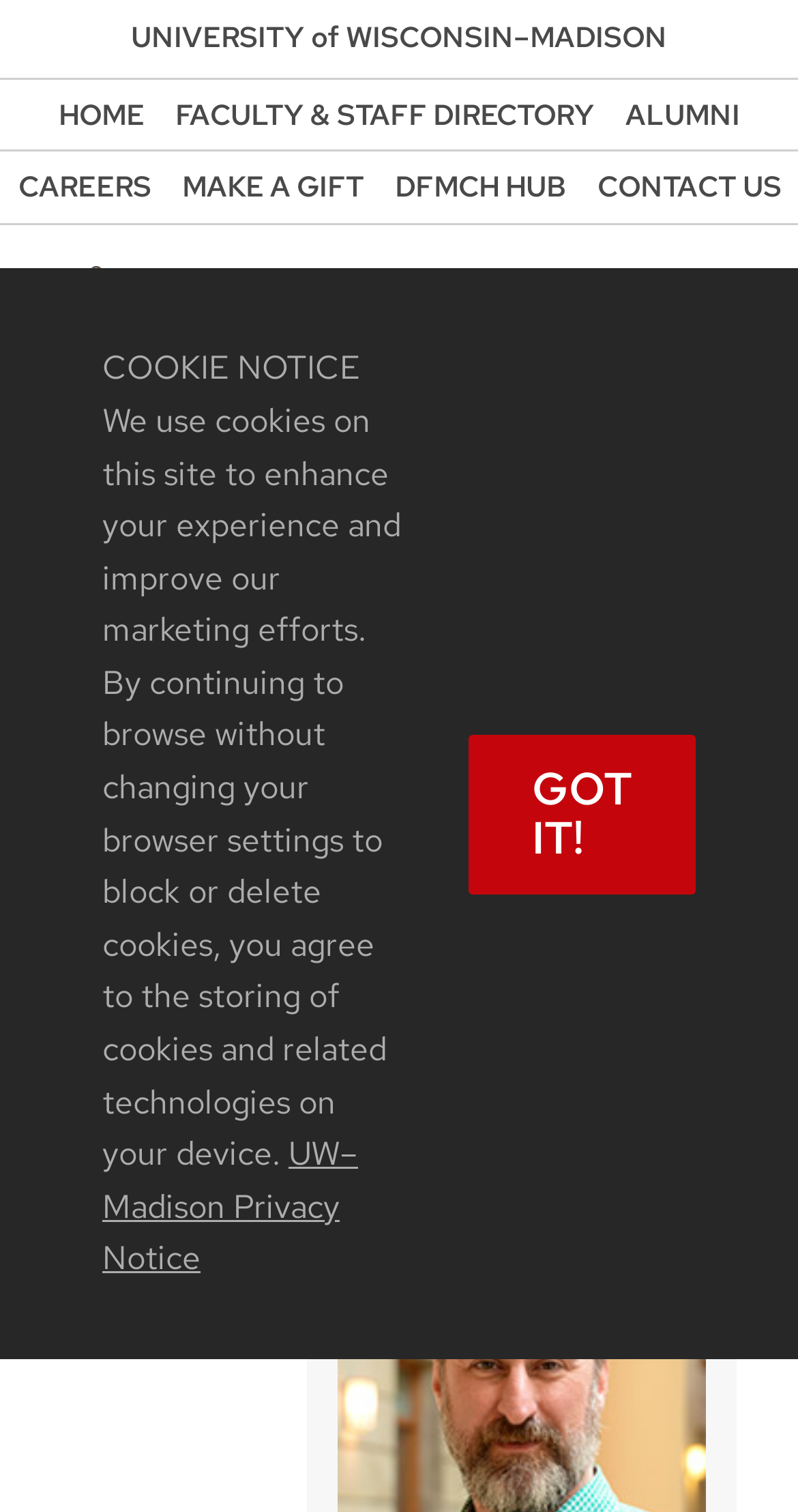Give a complete and precise description of the webpage's appearance.

The webpage is about the University of Wisconsin's Department of Family Medicine and Community Health, specifically announcing the accreditation of their multidisciplinary addiction medicine fellowship by the Accreditation Council for Graduate Medical Education (ACGME).

At the top left of the page, there is a link to the UNIVERSITY of WISCONSIN–MADISON, and a secondary menu with links to HOME, FACULTY & STAFF DIRECTORY, ALUMNI, CAREERS, MAKE A GIFT, DFMCH HUB, and CONTACT US. Below this menu, there is a logo of UW Family Medicine & Community Health, accompanied by an image.

The main content of the page is divided into two sections. The top section has a heading "Transforming Health Care for All" with a link to the same title. Below this, there is a page title bar with a heading "Addiction Medicine Fellowship Receives ACGME Accreditation". This section contains a paragraph of text describing the accreditation, with a link to "addiction medicine fellowship" within the text.

On the right side of the page, there are two links: "Toggle mobile menu" and "Toggle mobile search". At the bottom of the page, there is a cookie notice with a link to the UW–Madison Privacy Notice and a button to acknowledge the notice. Finally, there is a "Go to Top" link at the bottom right corner of the page.